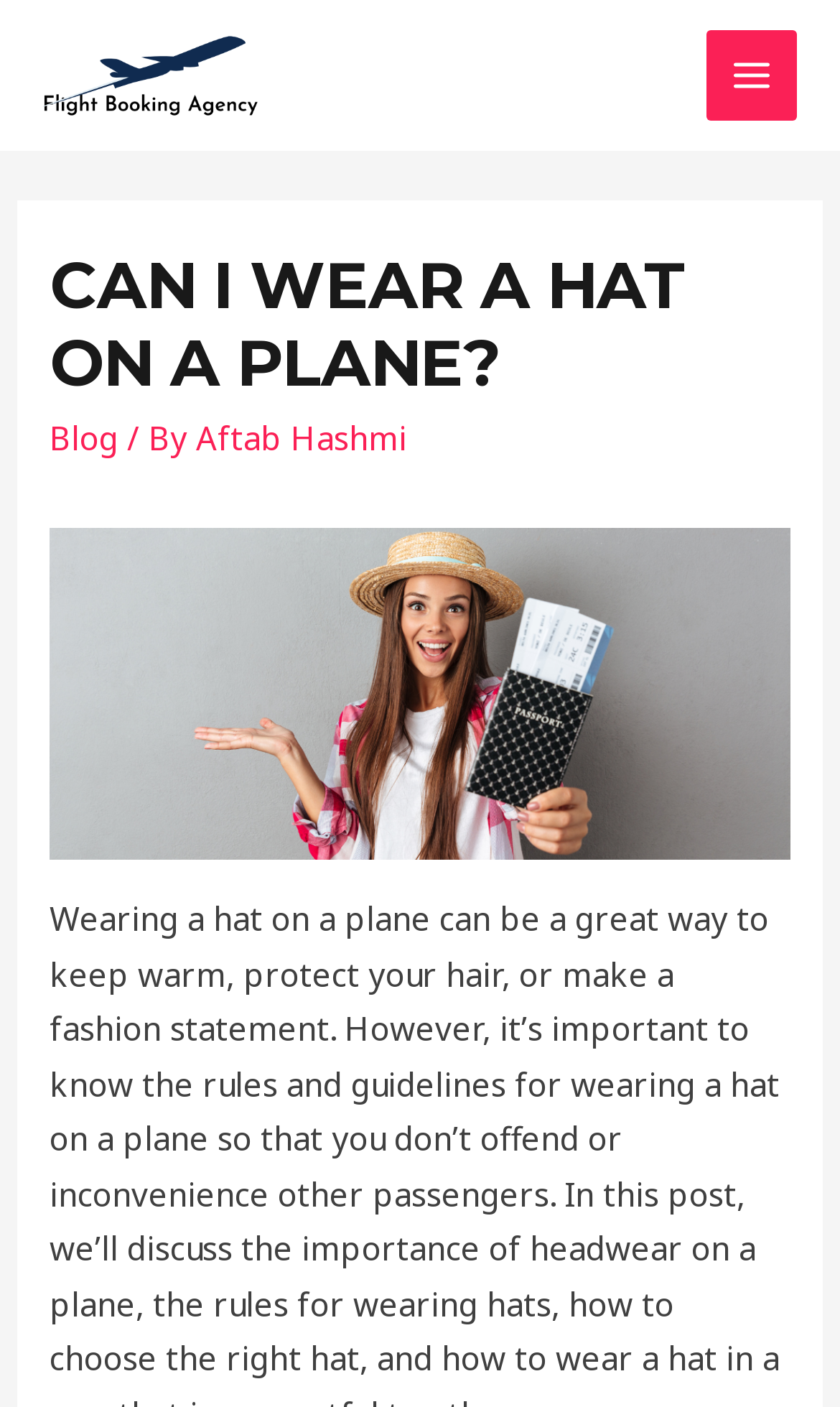Respond to the question with just a single word or phrase: 
What is the topic of the blog post?

Wearing a hat on a plane